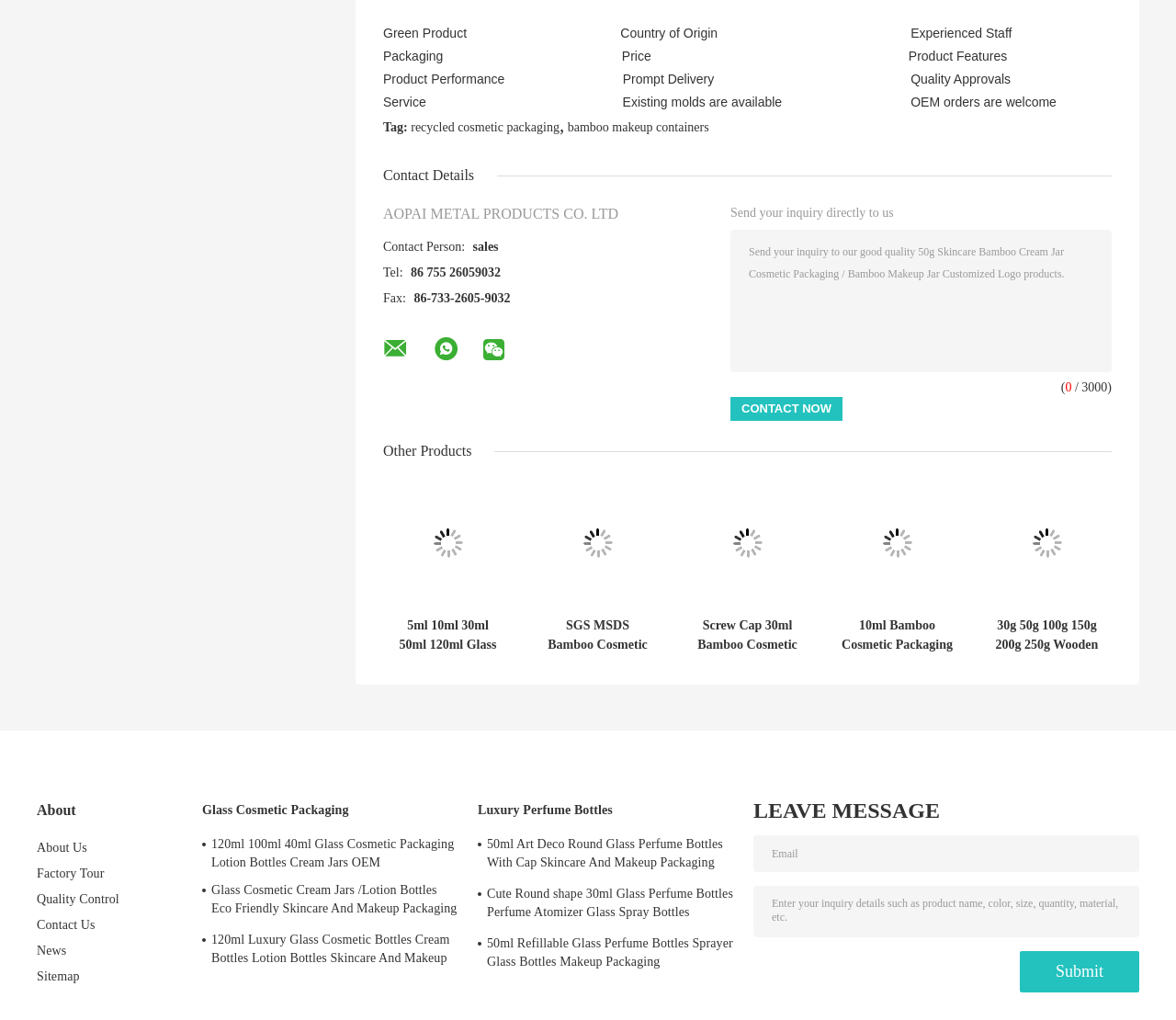Identify the bounding box coordinates of the part that should be clicked to carry out this instruction: "View the product '5ml 10ml 30ml 50ml 120ml Glass Dropper Bottle With Bamboo Collar for essential oil'".

[0.326, 0.469, 0.436, 0.596]